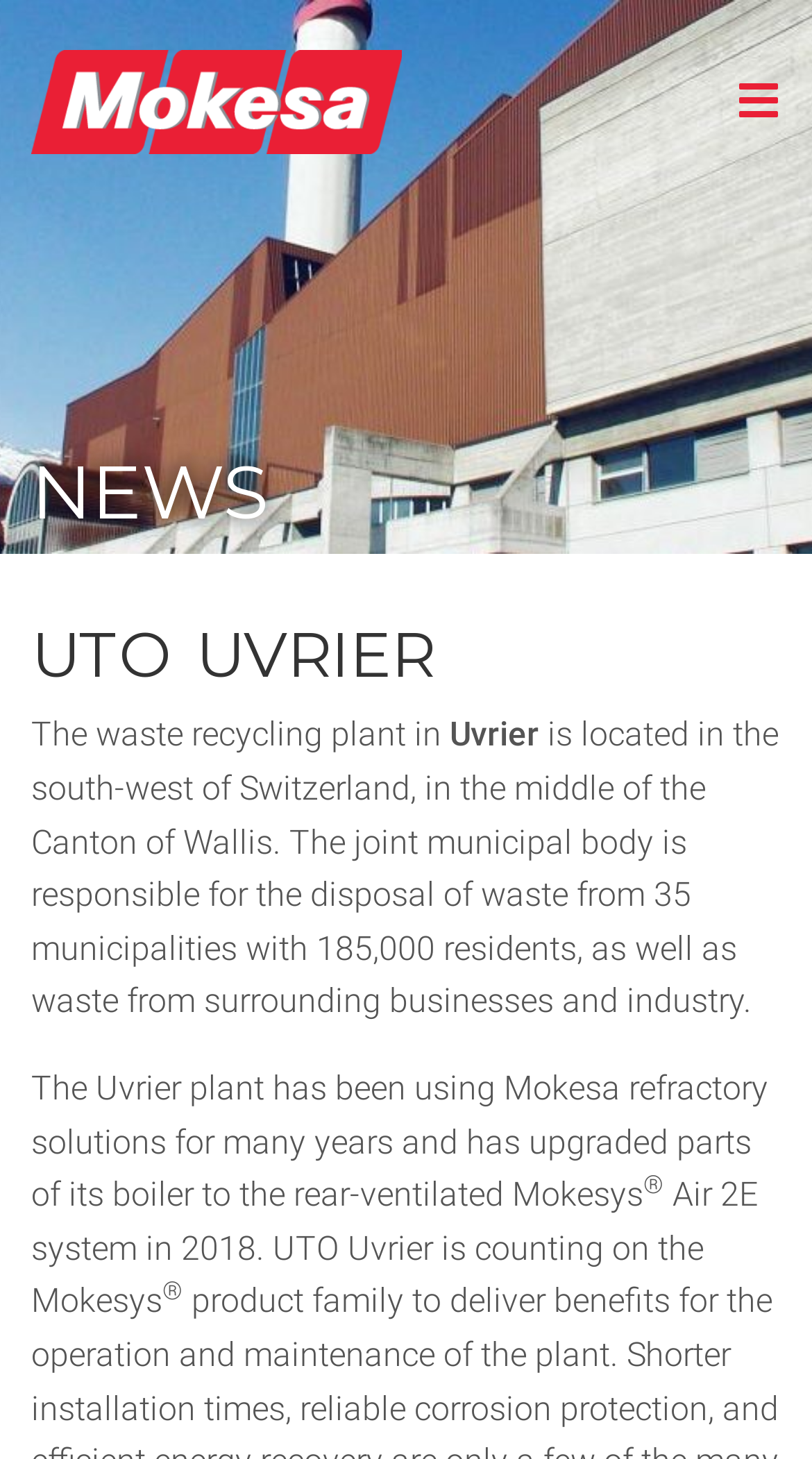Please answer the following question using a single word or phrase: How many municipalities does the joint municipal body serve?

35